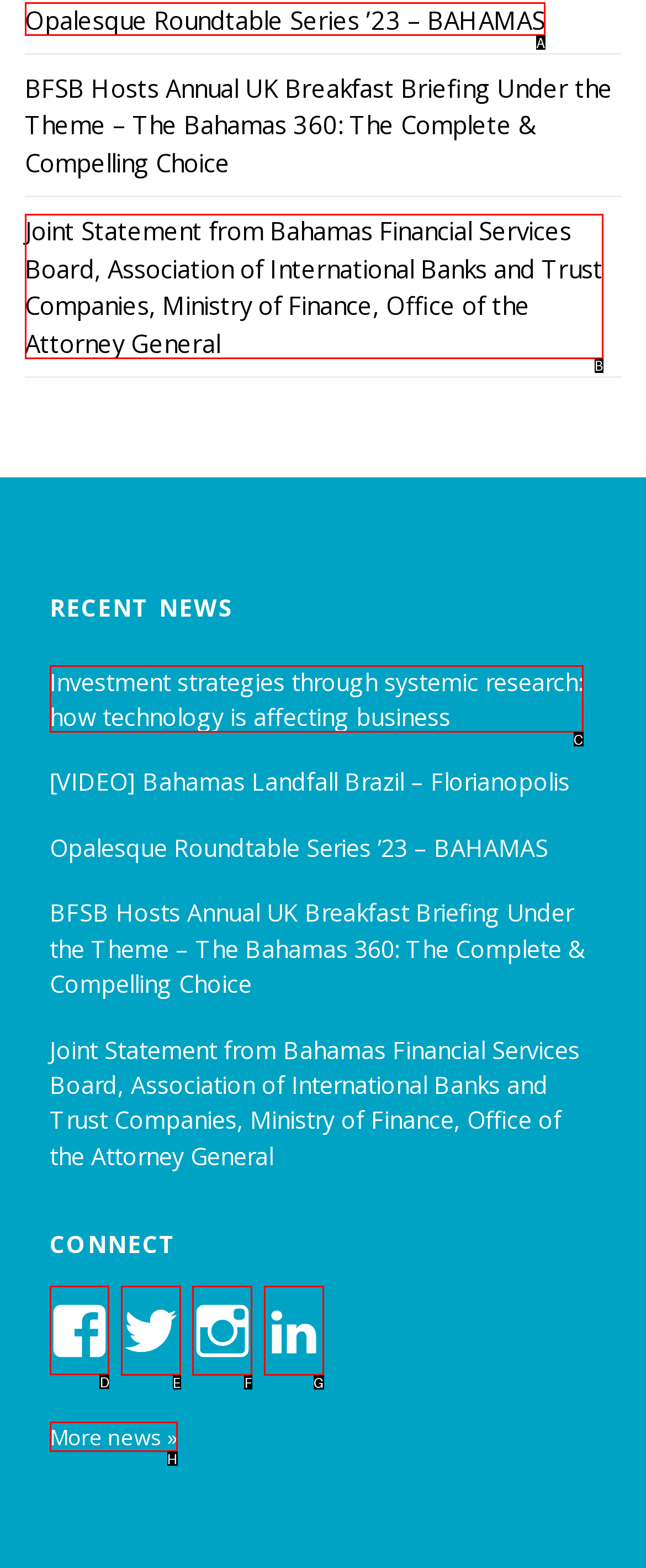To achieve the task: Click on 'Our Services', indicate the letter of the correct choice from the provided options.

None